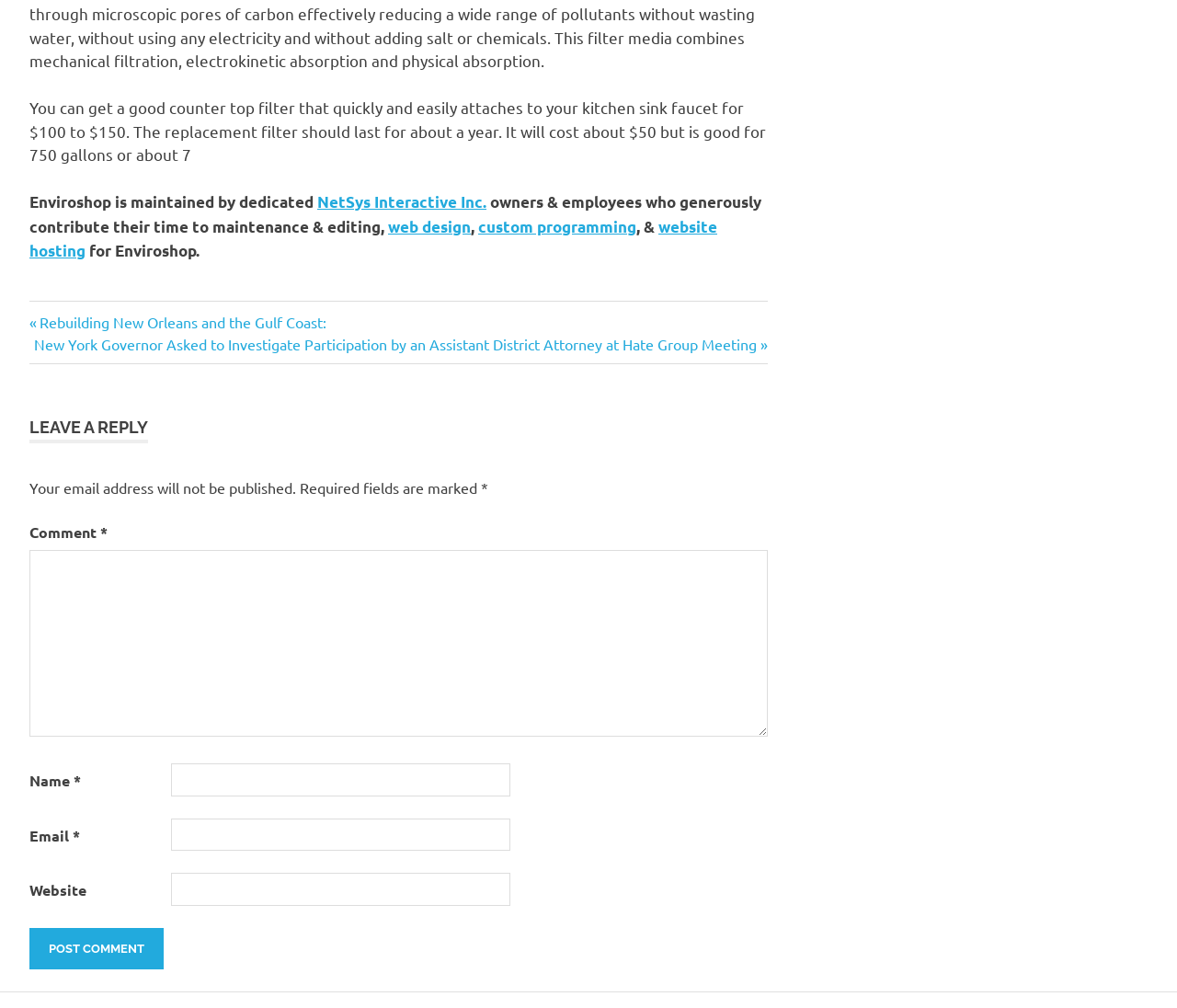Provide the bounding box coordinates of the HTML element this sentence describes: "web design". The bounding box coordinates consist of four float numbers between 0 and 1, i.e., [left, top, right, bottom].

[0.33, 0.215, 0.4, 0.234]